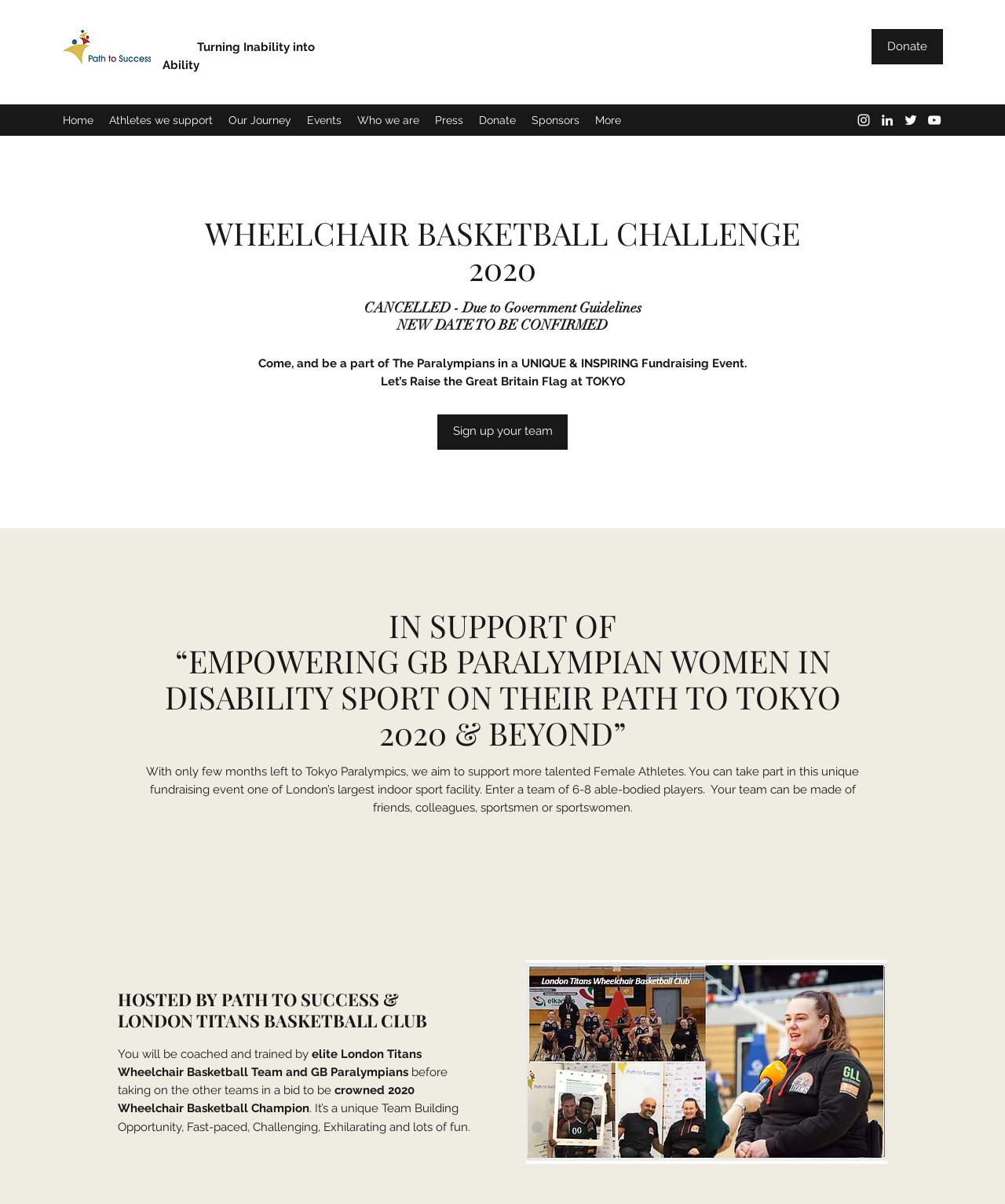Determine the bounding box for the HTML element described here: "Athletes we support". The coordinates should be given as [left, top, right, bottom] with each number being a float between 0 and 1.

[0.101, 0.09, 0.22, 0.109]